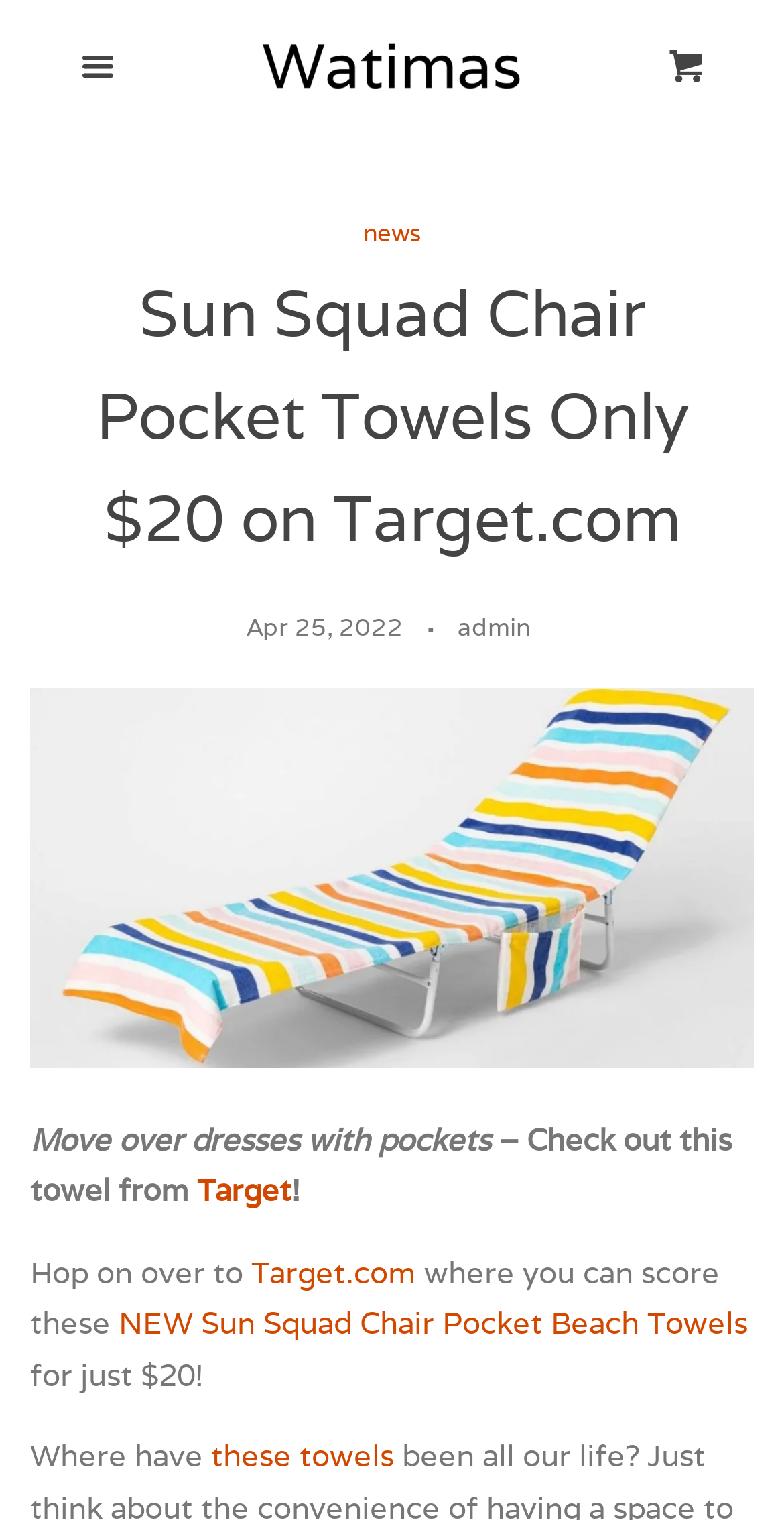What is the author of the article?
Carefully analyze the image and provide a thorough answer to the question.

I determined the author of the article by looking at the text 'admin' with the bounding box coordinates [0.583, 0.402, 0.676, 0.422], which is located near the date of the article and the title of the article.